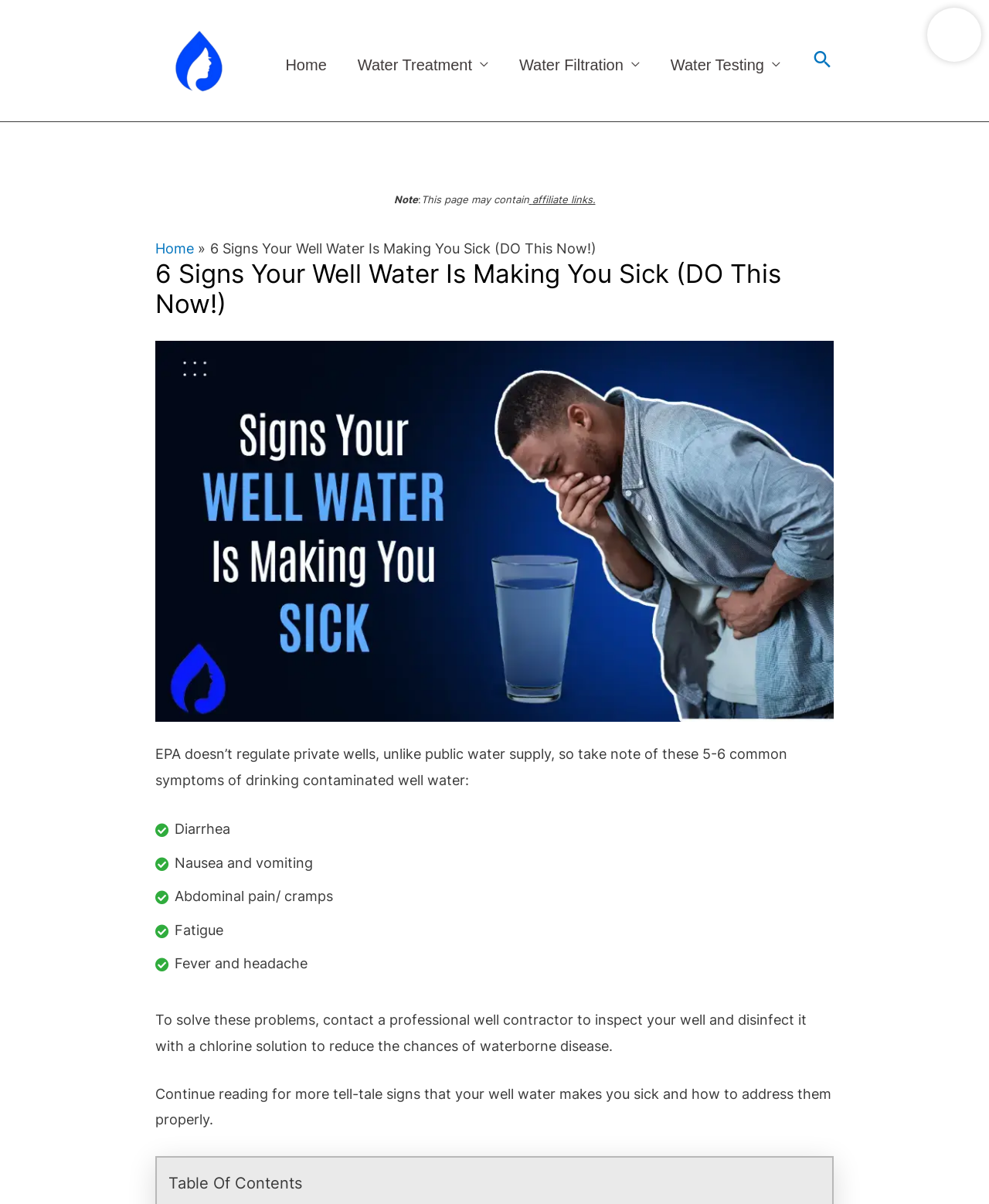What is the purpose of contacting a professional well contractor?
Based on the image, provide a one-word or brief-phrase response.

To inspect and disinfect the well